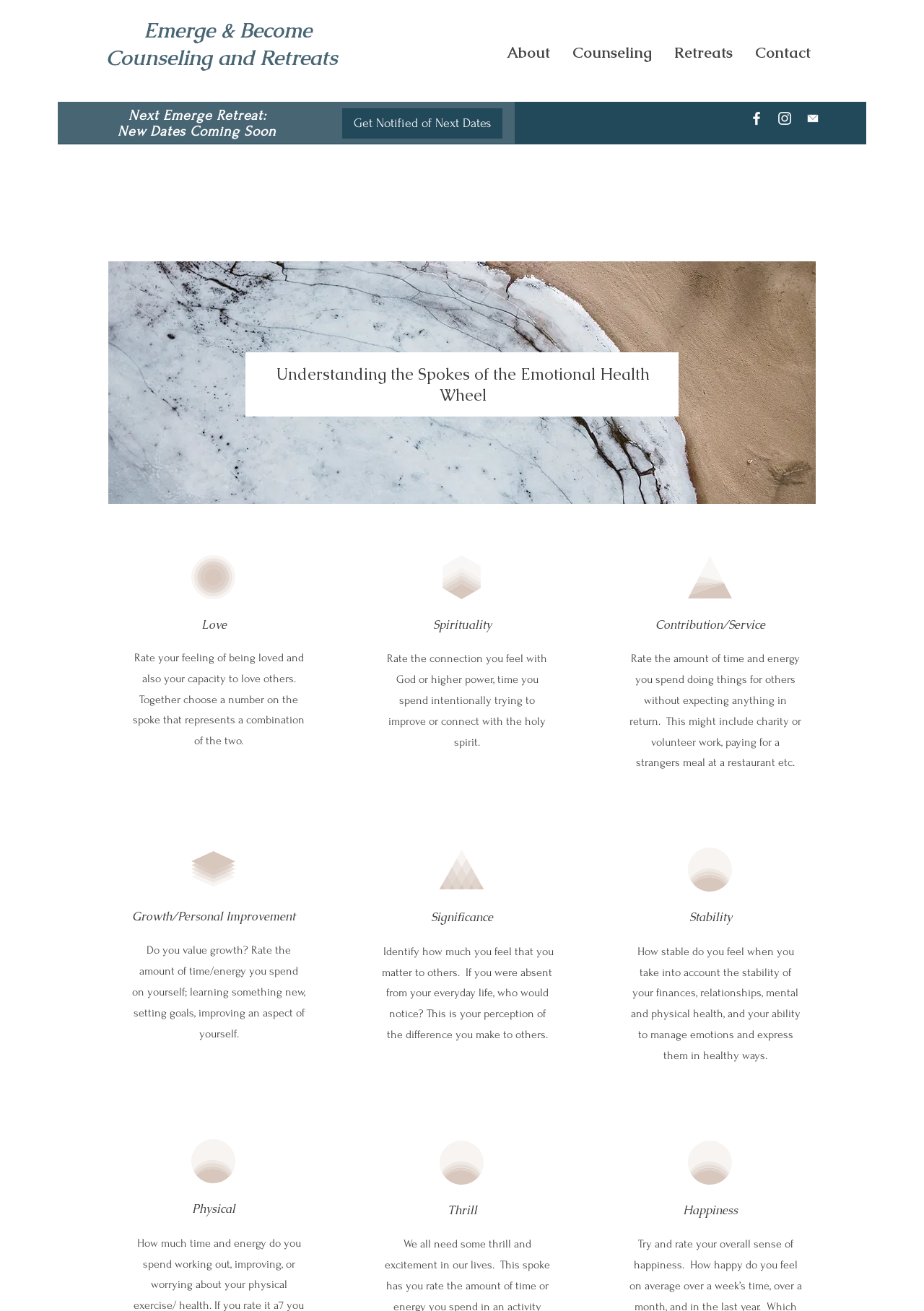Extract the bounding box coordinates for the UI element described as: "Get Notified of Next Dates".

[0.37, 0.083, 0.544, 0.106]